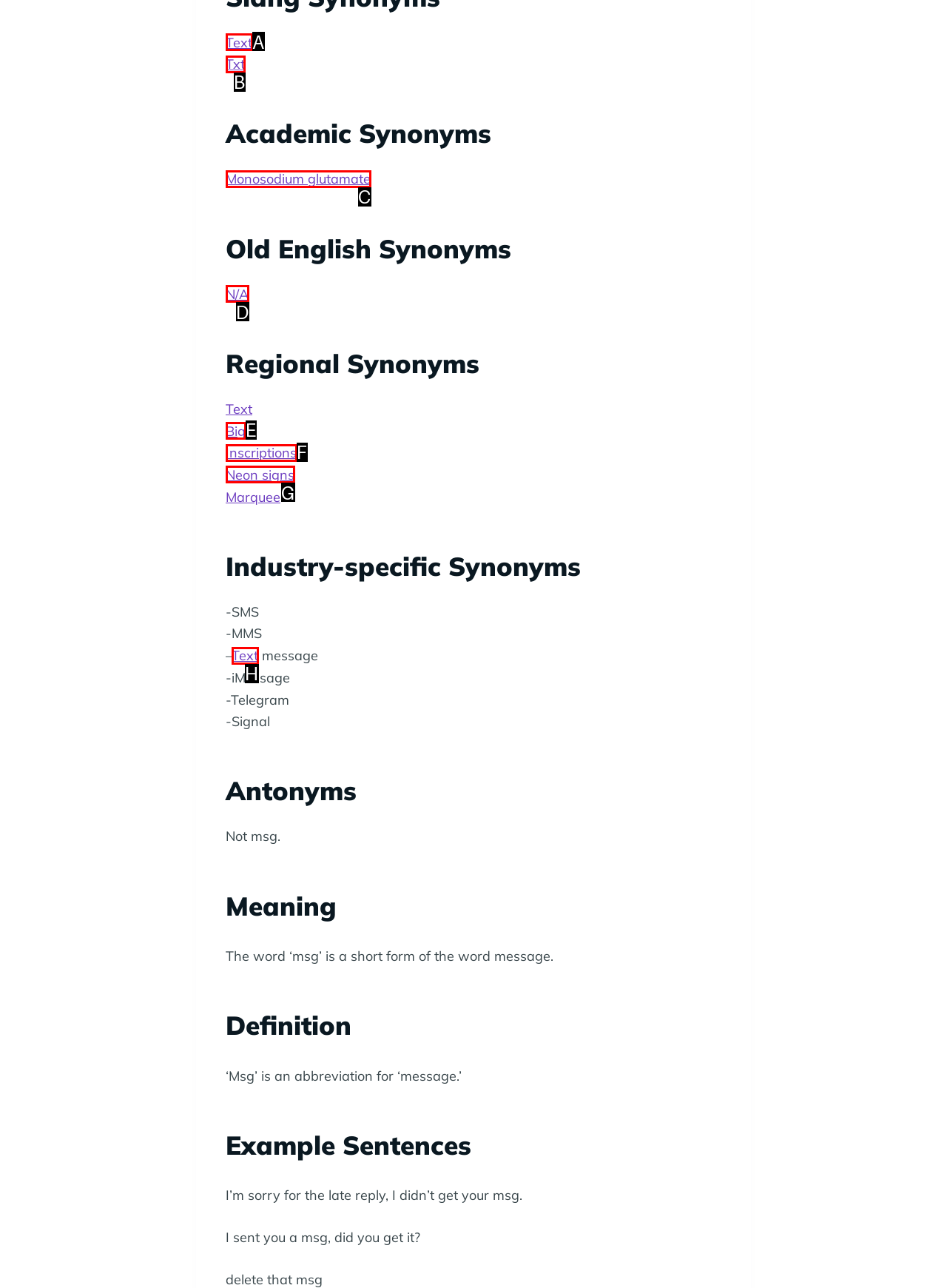Match the description to the correct option: Neon signs
Provide the letter of the matching option directly.

G